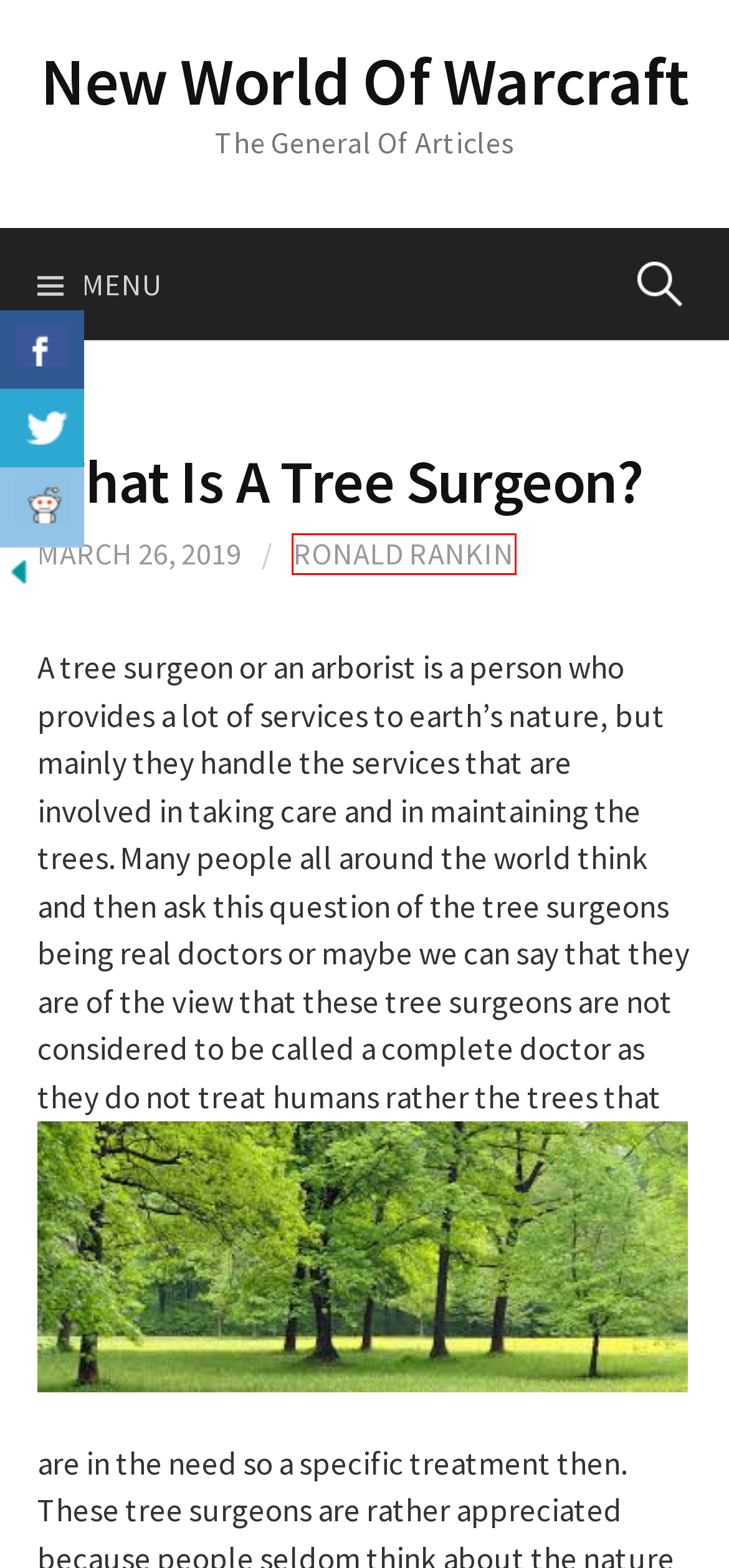View the screenshot of the webpage containing a red bounding box around a UI element. Select the most fitting webpage description for the new page shown after the element in the red bounding box is clicked. Here are the candidates:
A. Ronald Rankin – New World Of Warcraft
B. January 2024 – New World Of Warcraft
C. November 2022 – New World Of Warcraft
D. April 2020 – New World Of Warcraft
E. January 2023 – New World Of Warcraft
F. The Best Services Of Personal Import From USA To Australia: – New World Of Warcraft
G. September 2020 – New World Of Warcraft
H. New World Of Warcraft – The General Of Articles

A